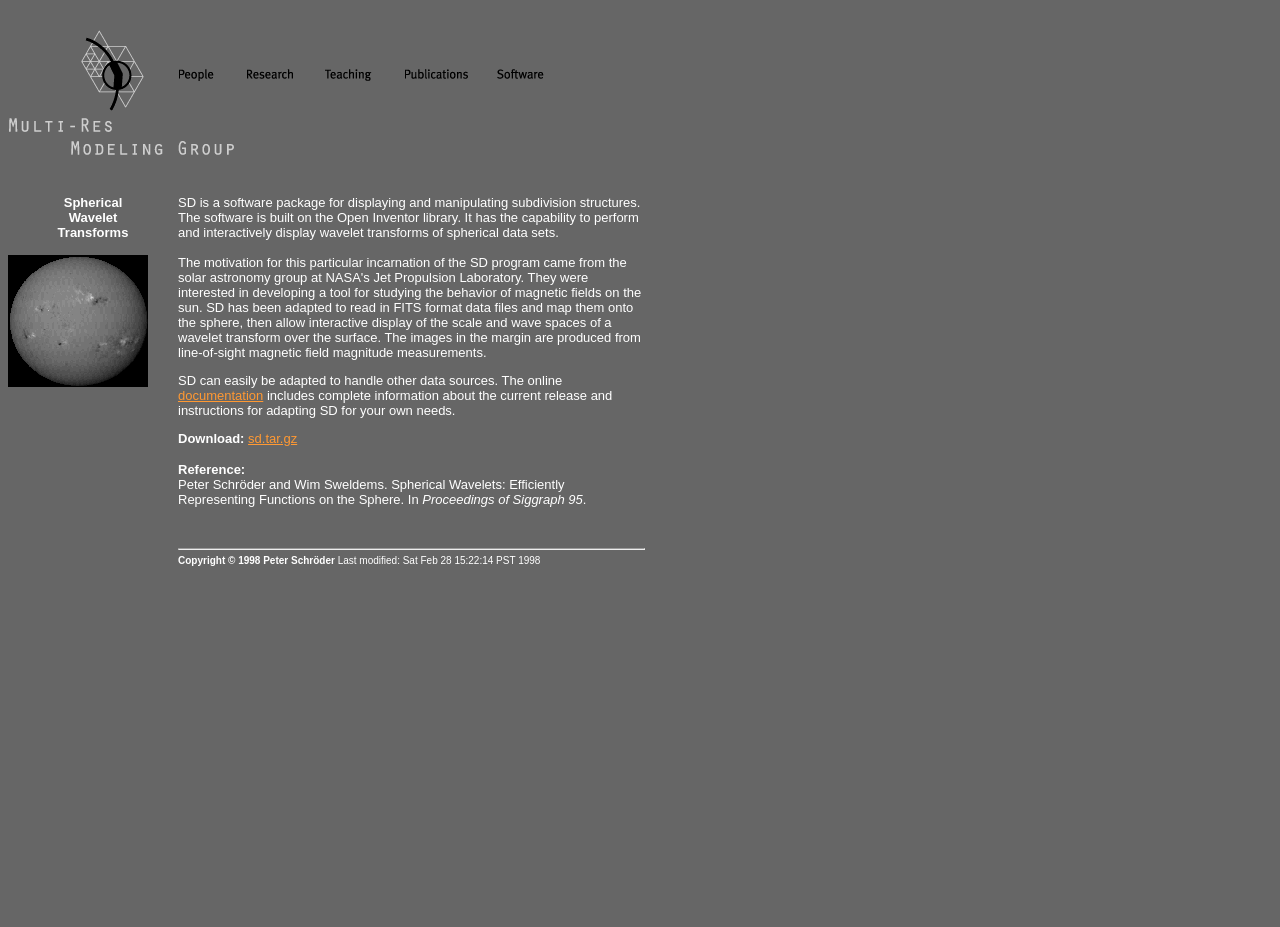What is the name of the conference where the paper 'Spherical Wavelets: Efficiently Representing Functions on the Sphere' was published?
Provide a thorough and detailed answer to the question.

The name of the conference is mentioned in the text that says 'In Proceedings of Siggraph 95'.